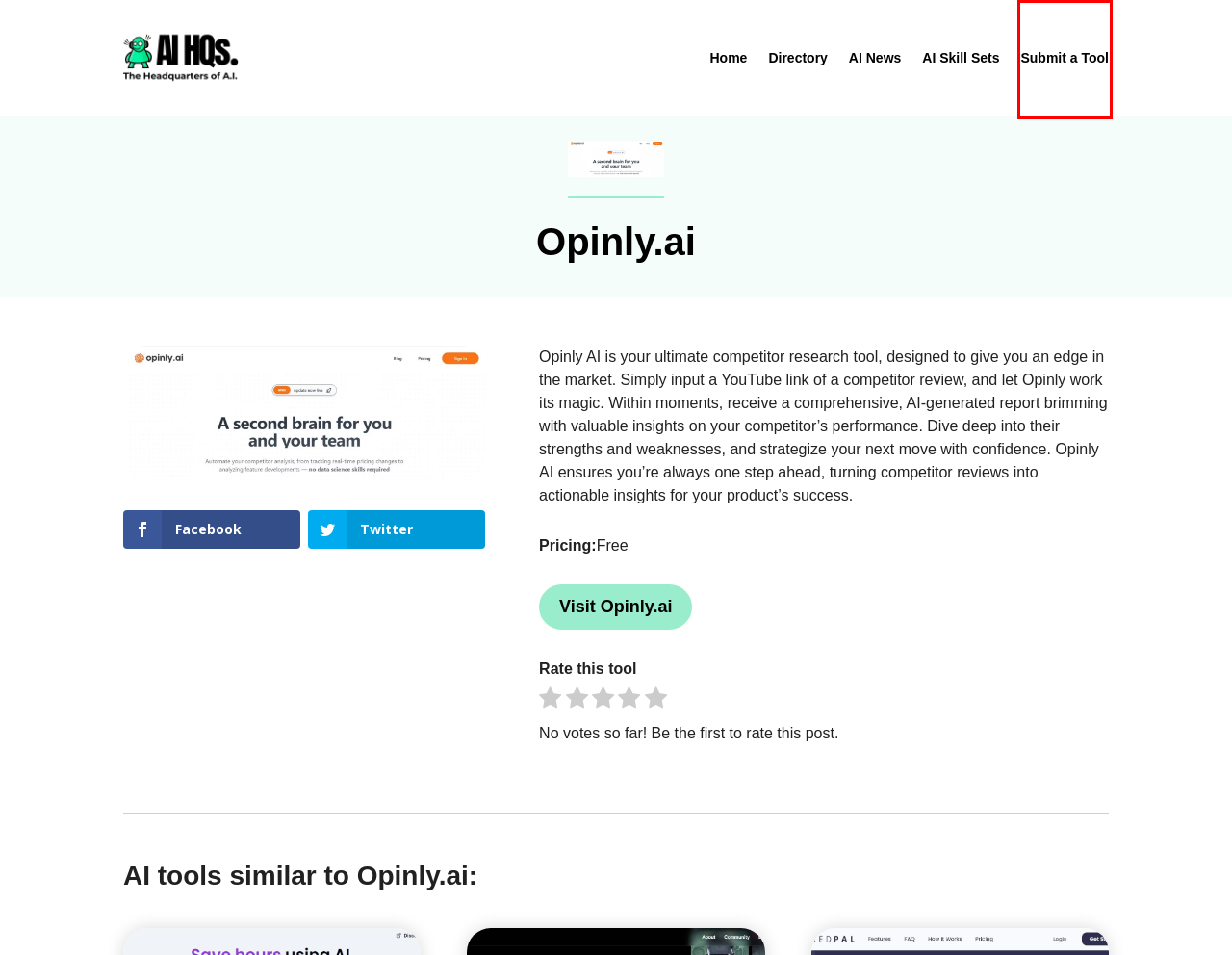Observe the screenshot of a webpage with a red bounding box highlighting an element. Choose the webpage description that accurately reflects the new page after the element within the bounding box is clicked. Here are the candidates:
A. FAQ - AI Tools and News
B. Saga RPG - AI Tools and News
C. AI Skill Sets - AI Tools and News
D. SkedPal - AI Tools and News
E. Submit a Tool - AI Tools and News
F. Zentask - AI Tools and News
G. AI News - AI Tools and News
H. Opinly - Your Ultimate Software Competitor Analysis Tool

E